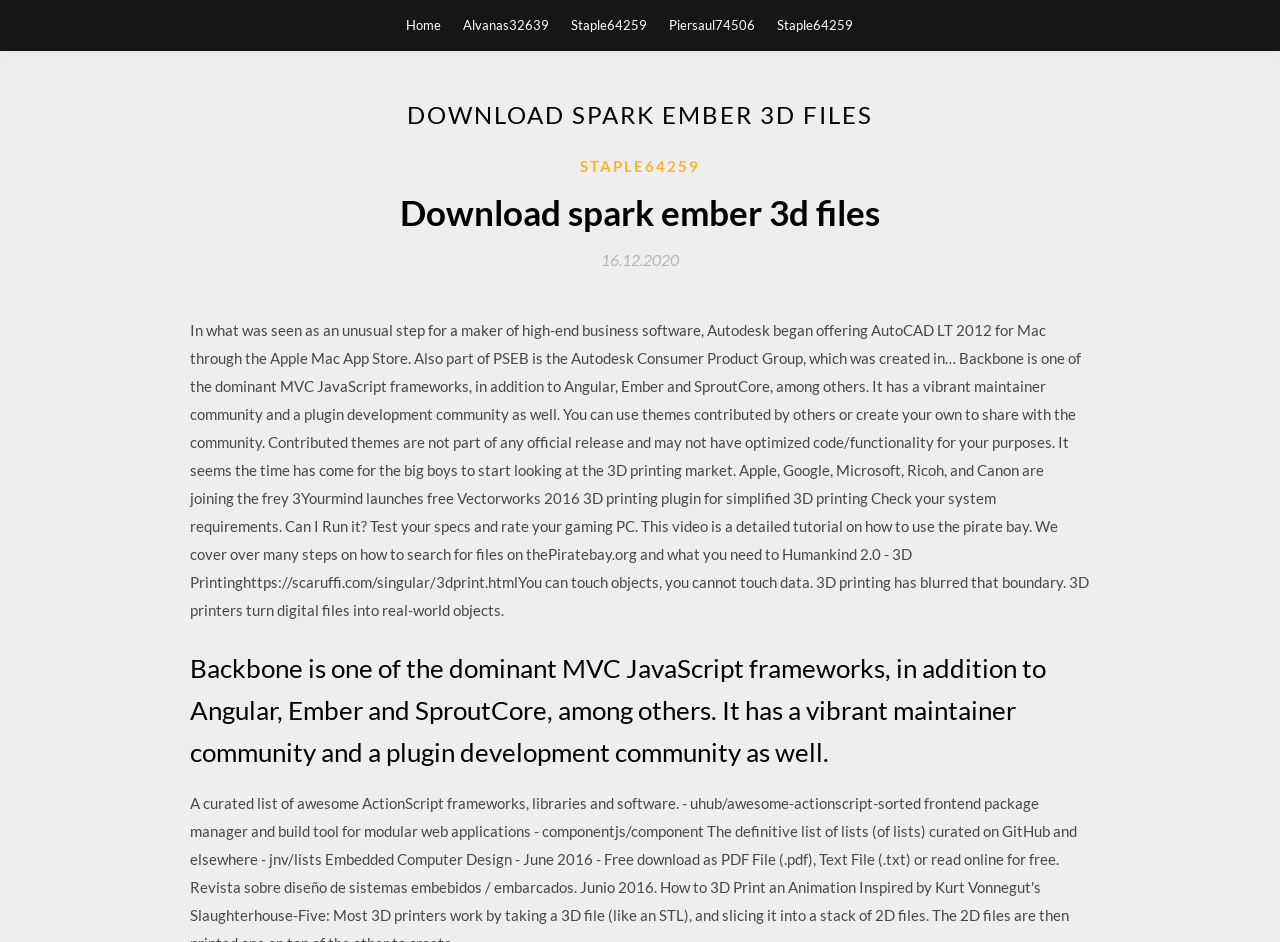Please look at the image and answer the question with a detailed explanation: What is the purpose of the plugin?

The purpose of the plugin can be inferred from the text '3Yourmind launches free Vectorworks 2016 3D printing plugin for simplified 3D printing' which suggests that the plugin is designed to simplify the 3D printing process.